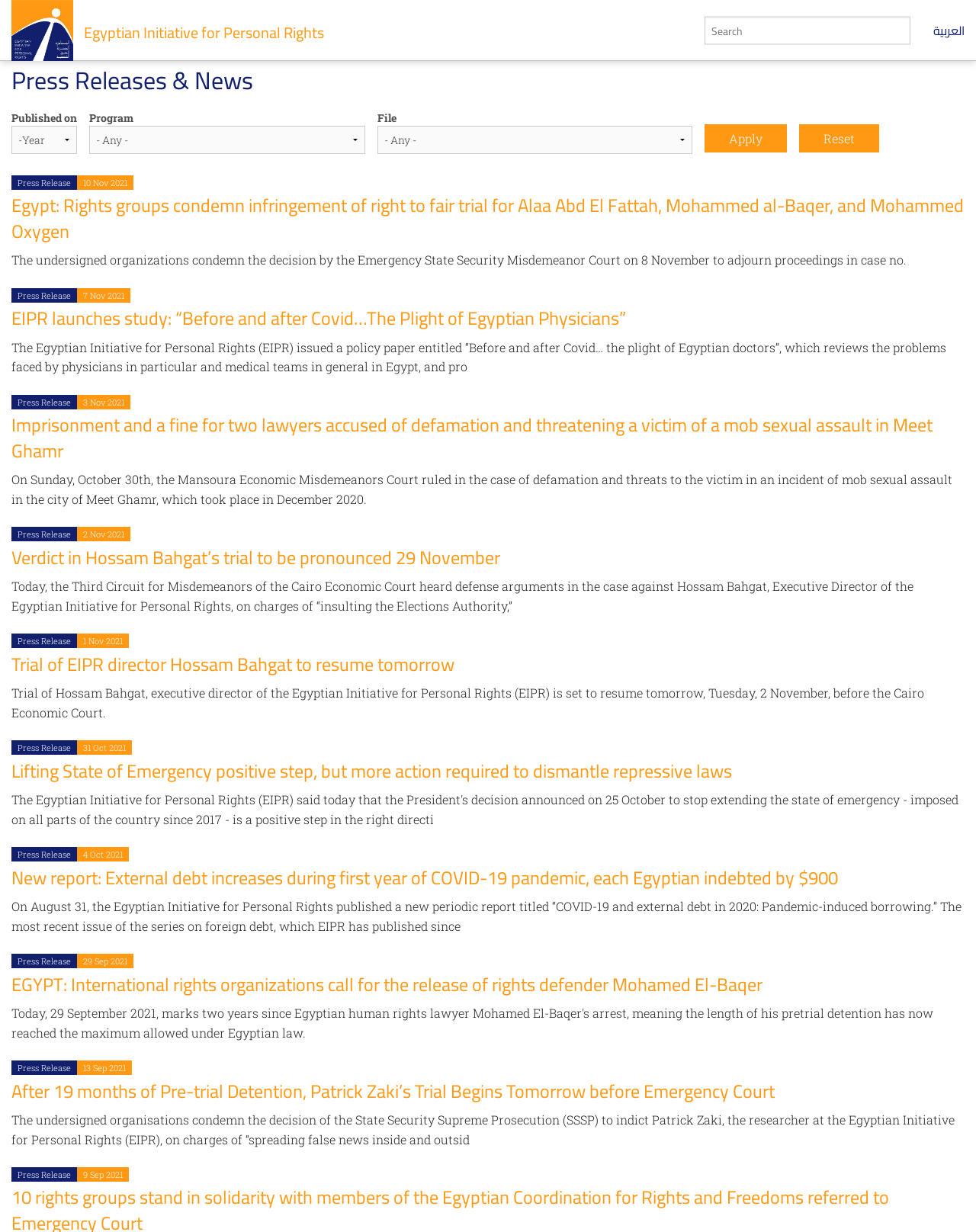Please determine the bounding box coordinates of the element's region to click for the following instruction: "Apply filters".

[0.722, 0.101, 0.806, 0.124]